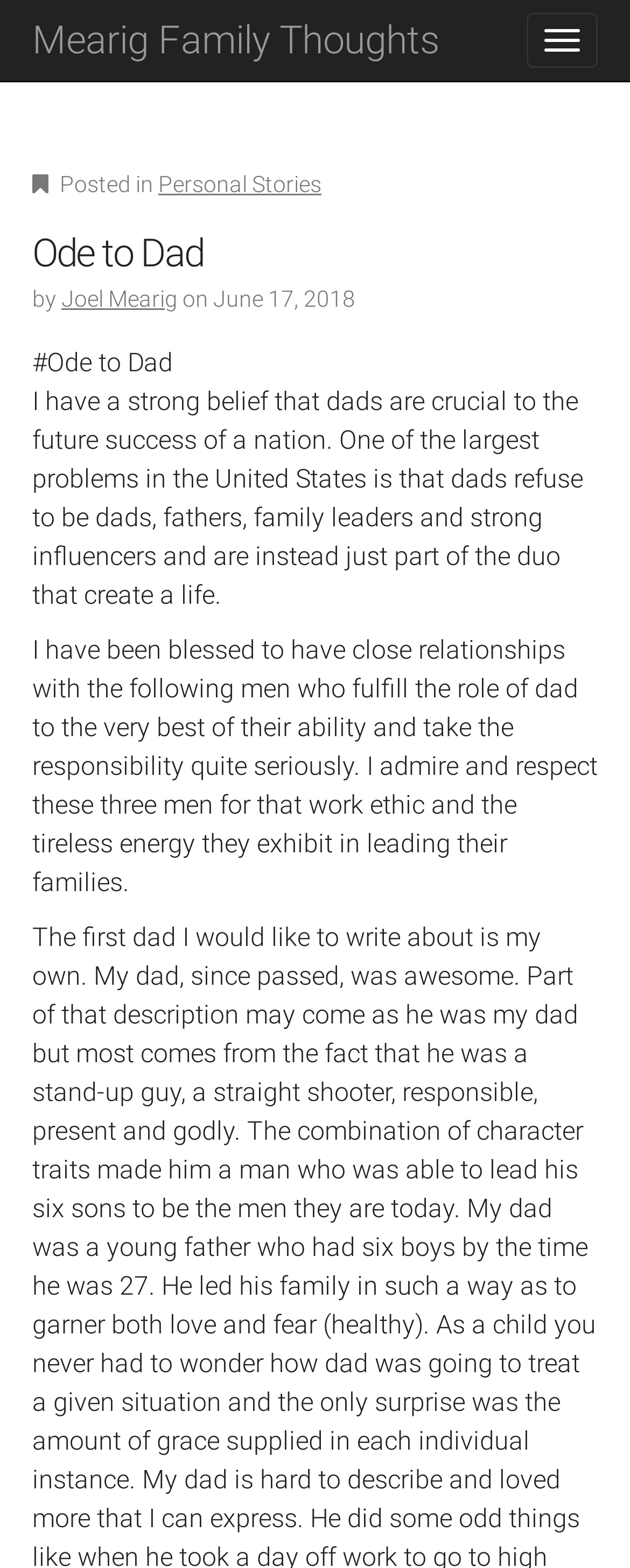Please answer the following question using a single word or phrase: What is the date of this post?

June 17, 2018